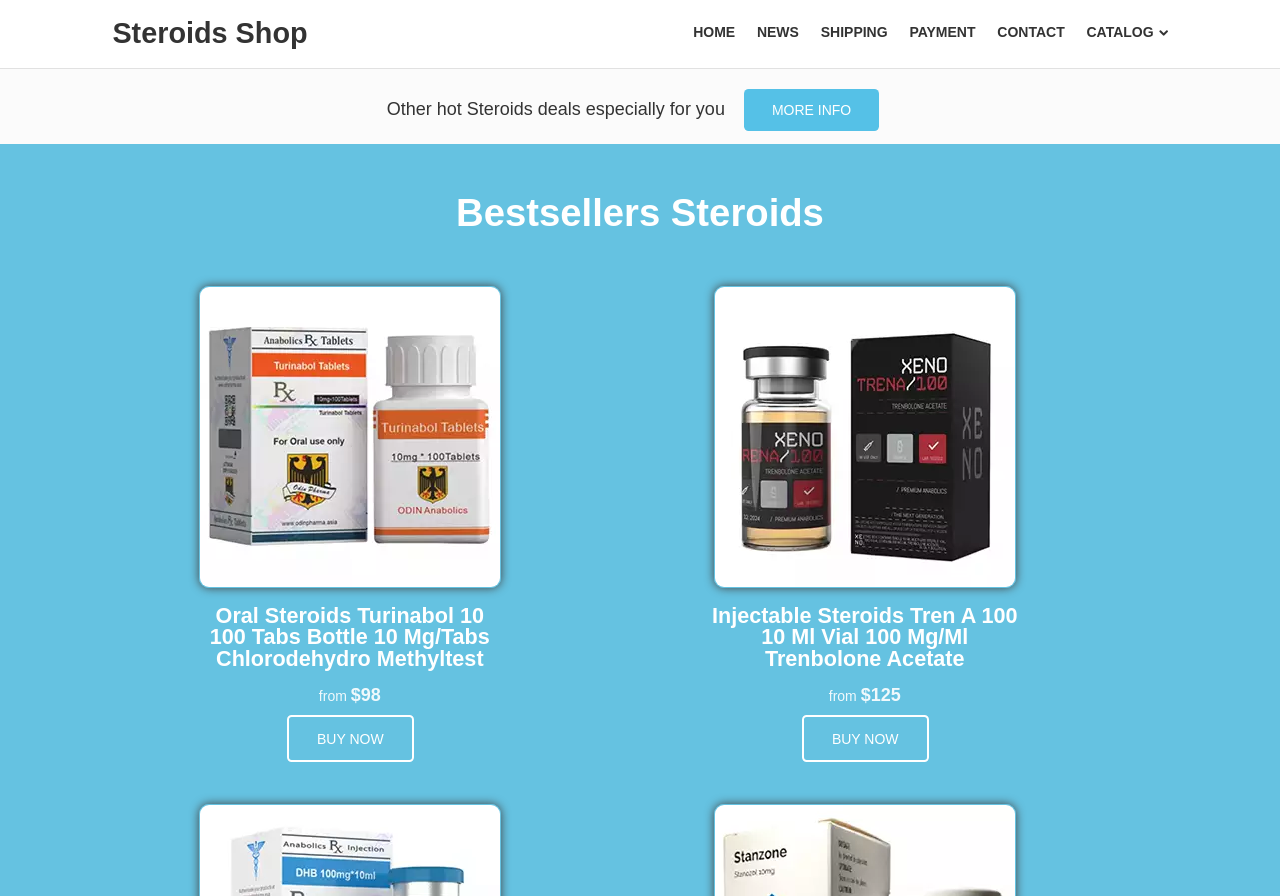How many products are shown on this page?
Give a one-word or short phrase answer based on the image.

2